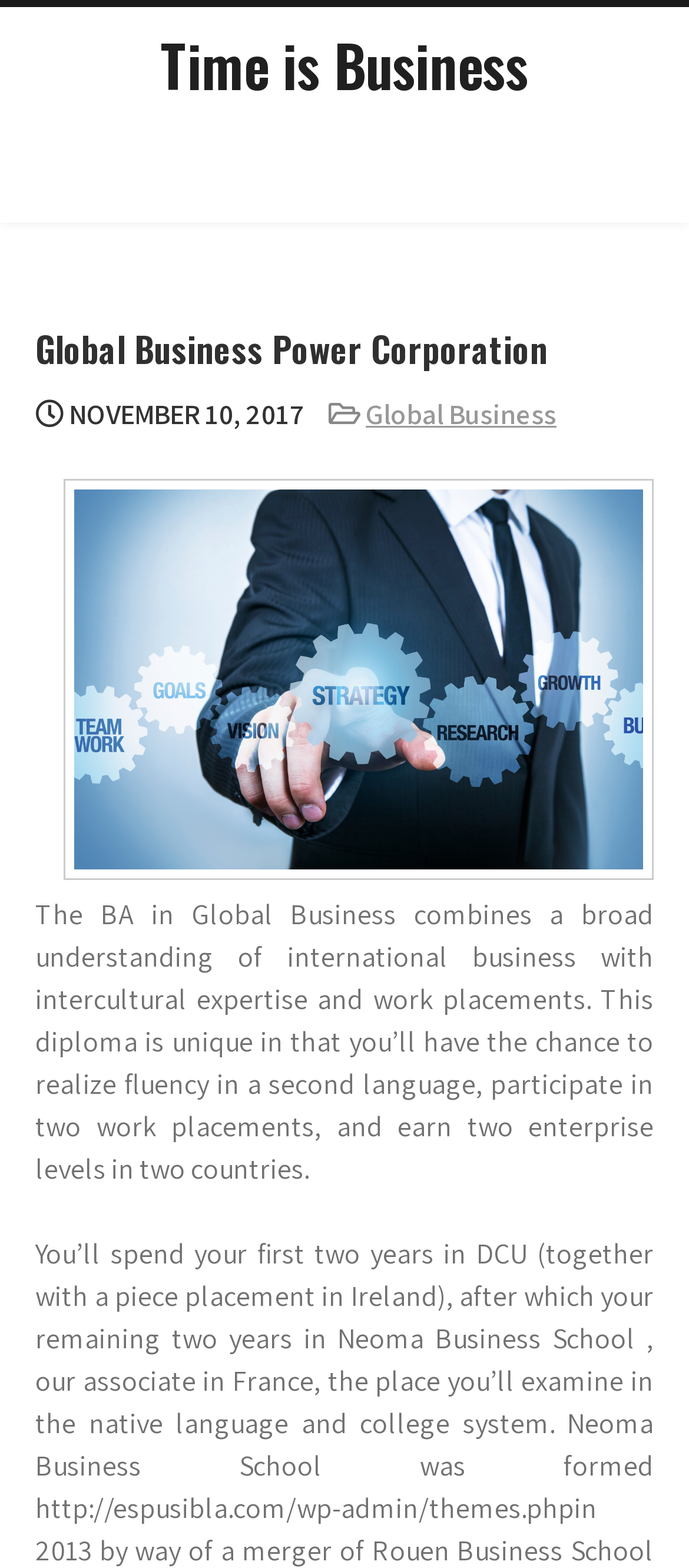Using the provided element description: "Global Business", determine the bounding box coordinates of the corresponding UI element in the screenshot.

[0.531, 0.253, 0.808, 0.276]